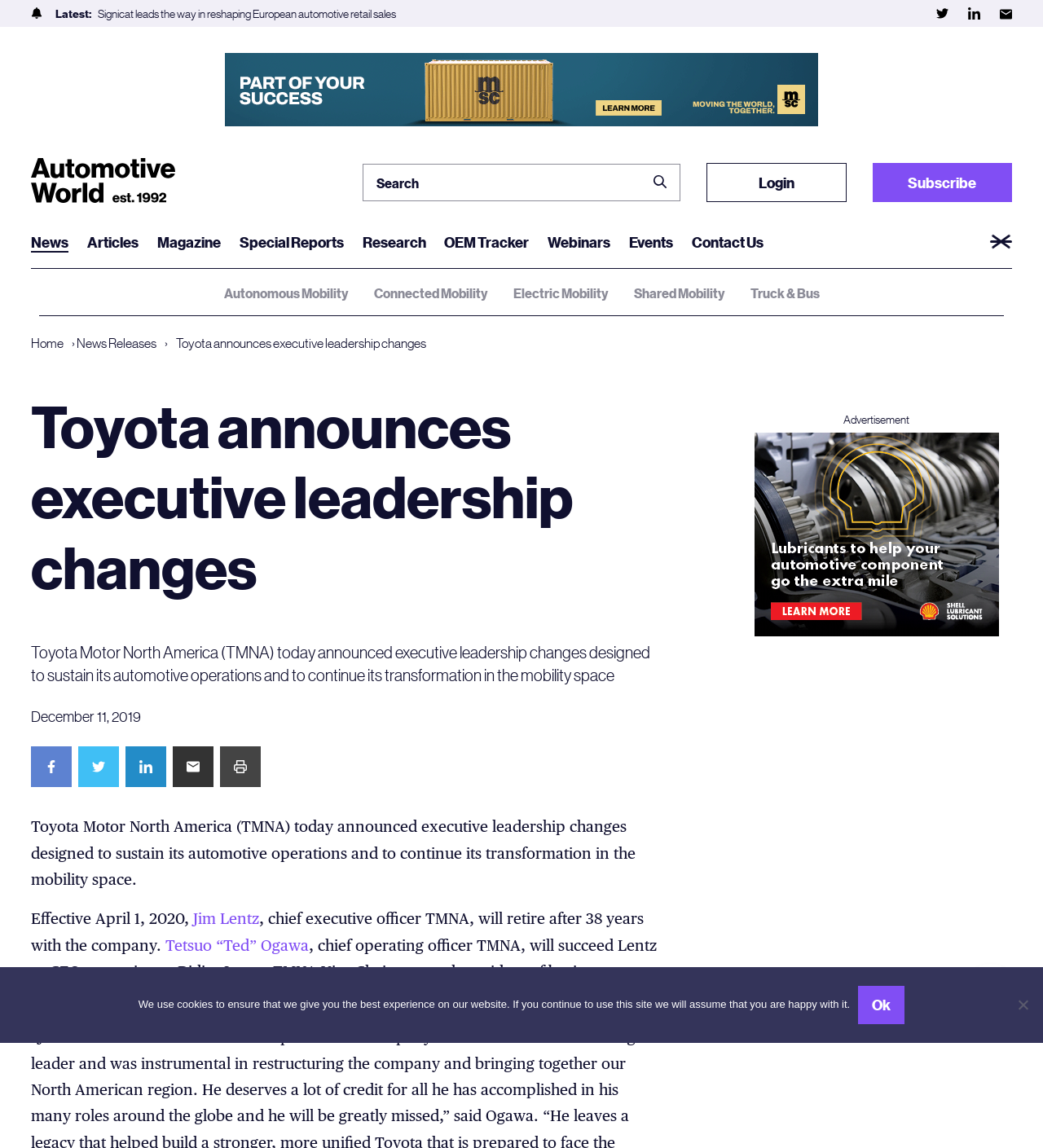Extract the heading text from the webpage.

Toyota announces executive leadership changes